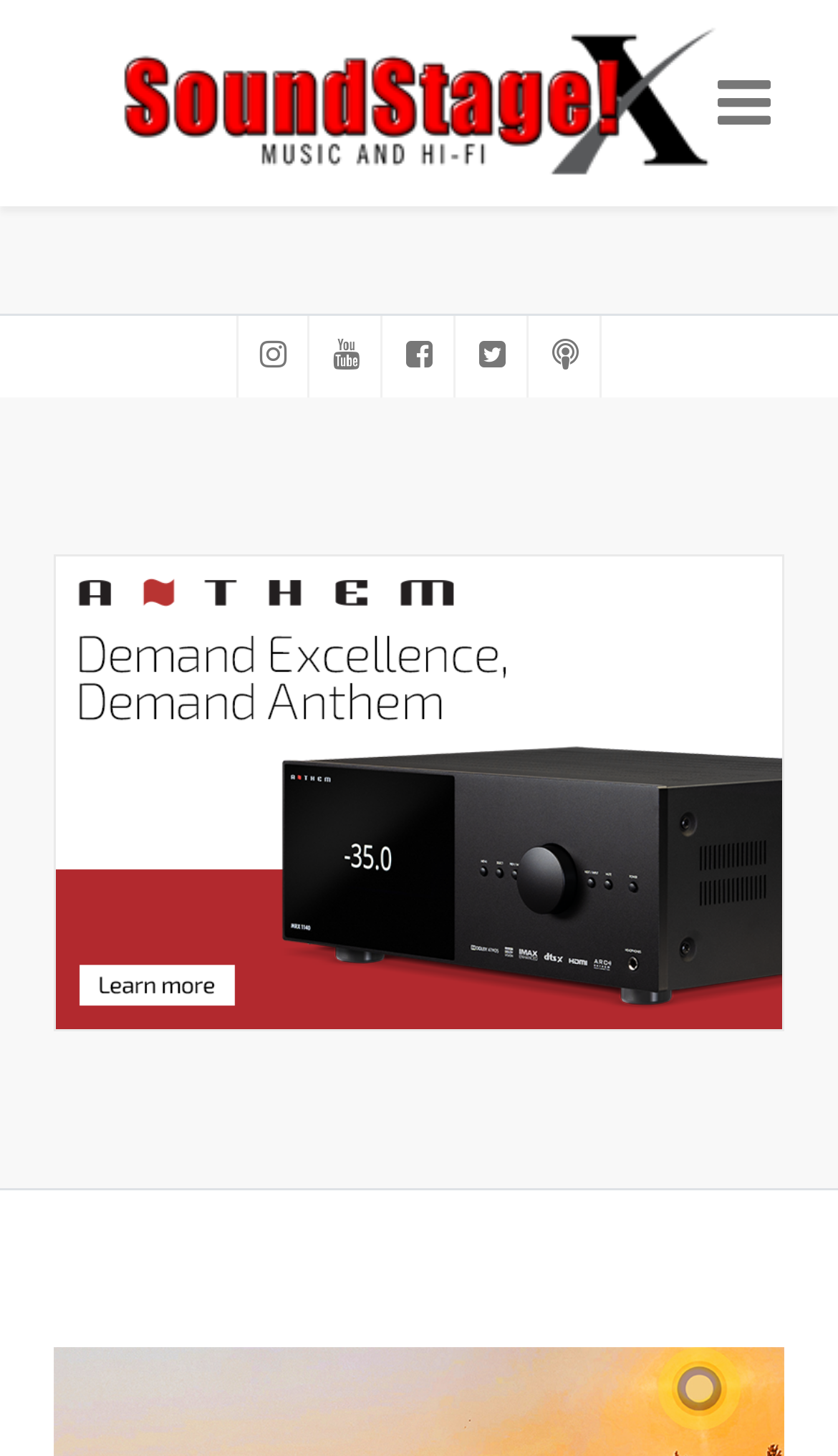What is the logo of SoundStage! Xperience?
Using the image, respond with a single word or phrase.

SoundStage! Xperience